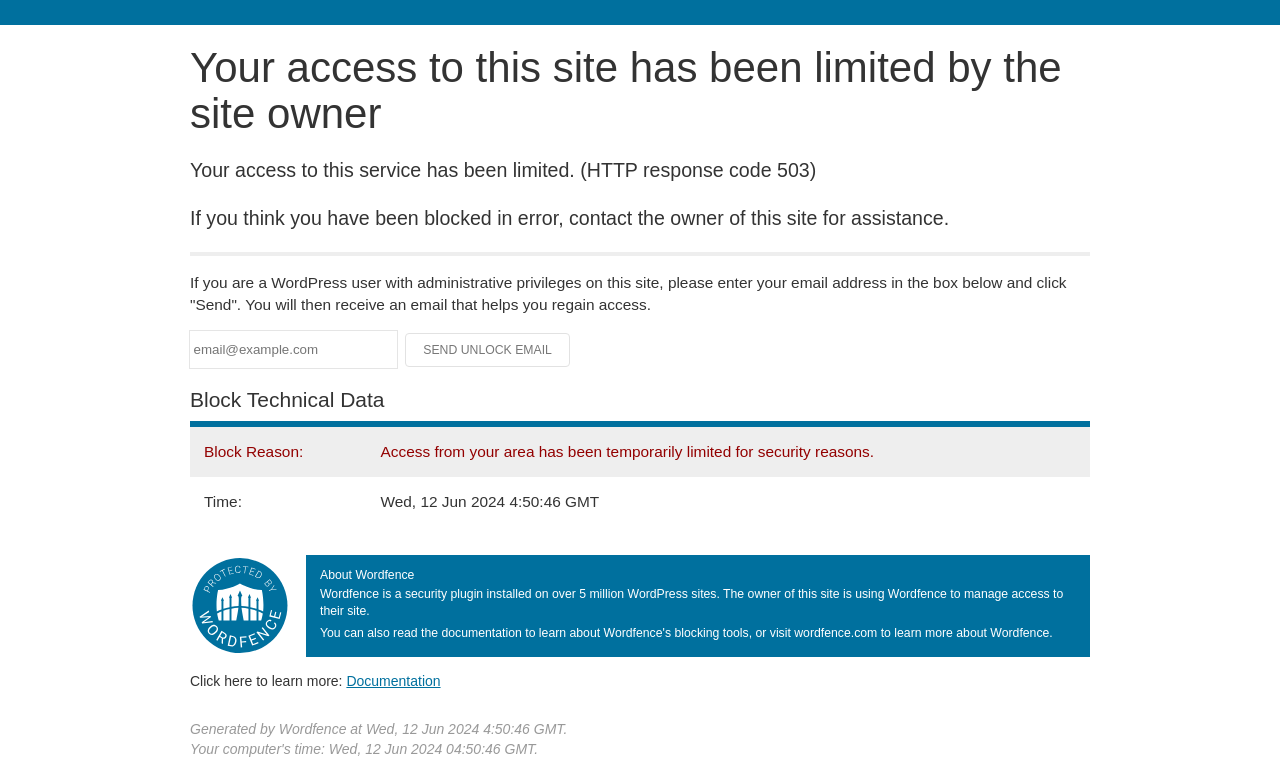What is the name of the security plugin installed on the site?
Please provide a detailed answer to the question.

I determined this answer by reading the 'About Wordfence' section, which explicitly states that 'Wordfence is a security plugin installed on over 5 million WordPress sites.'